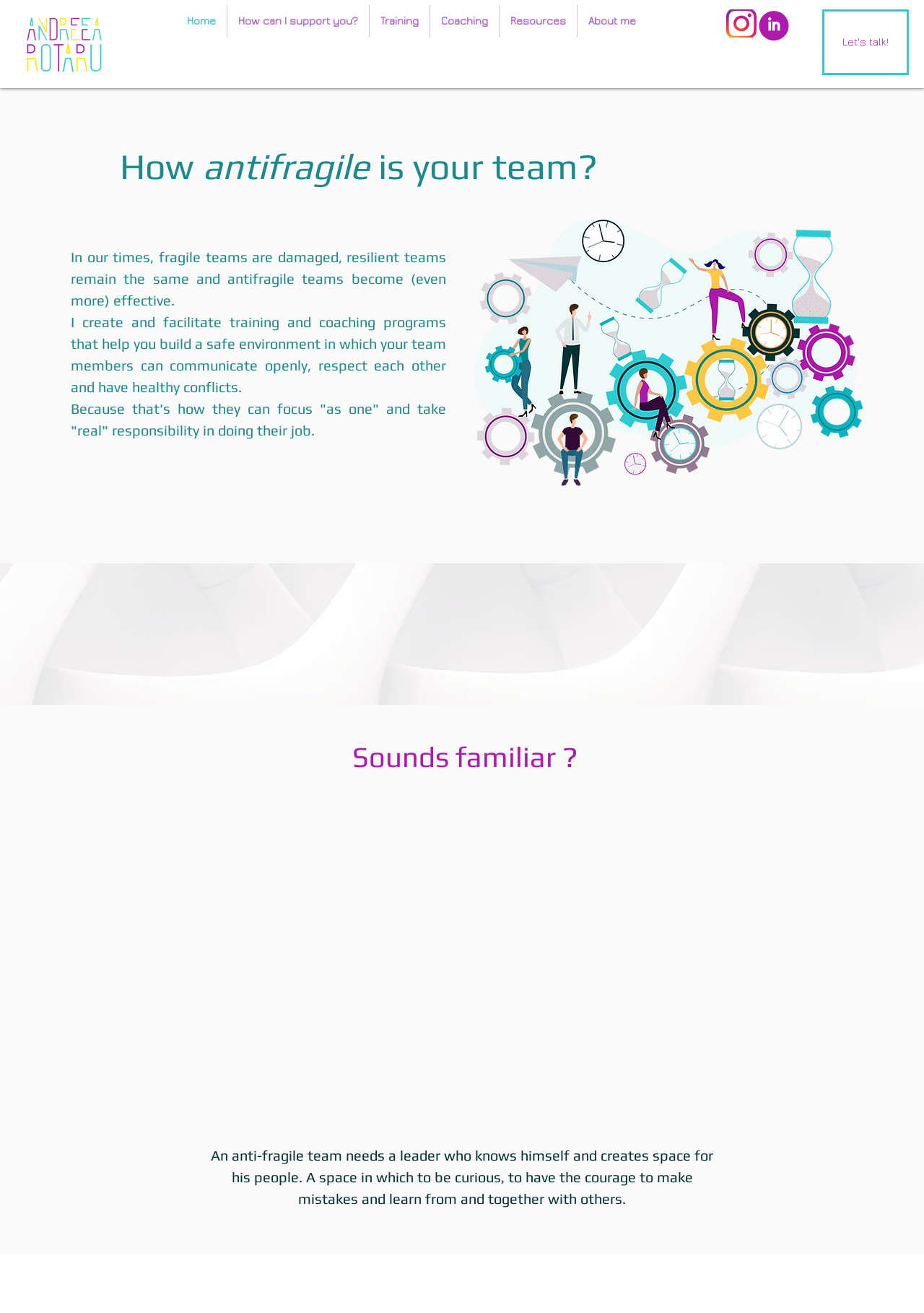Highlight the bounding box coordinates of the region I should click on to meet the following instruction: "Check the 'Let's talk!' button".

[0.89, 0.007, 0.984, 0.057]